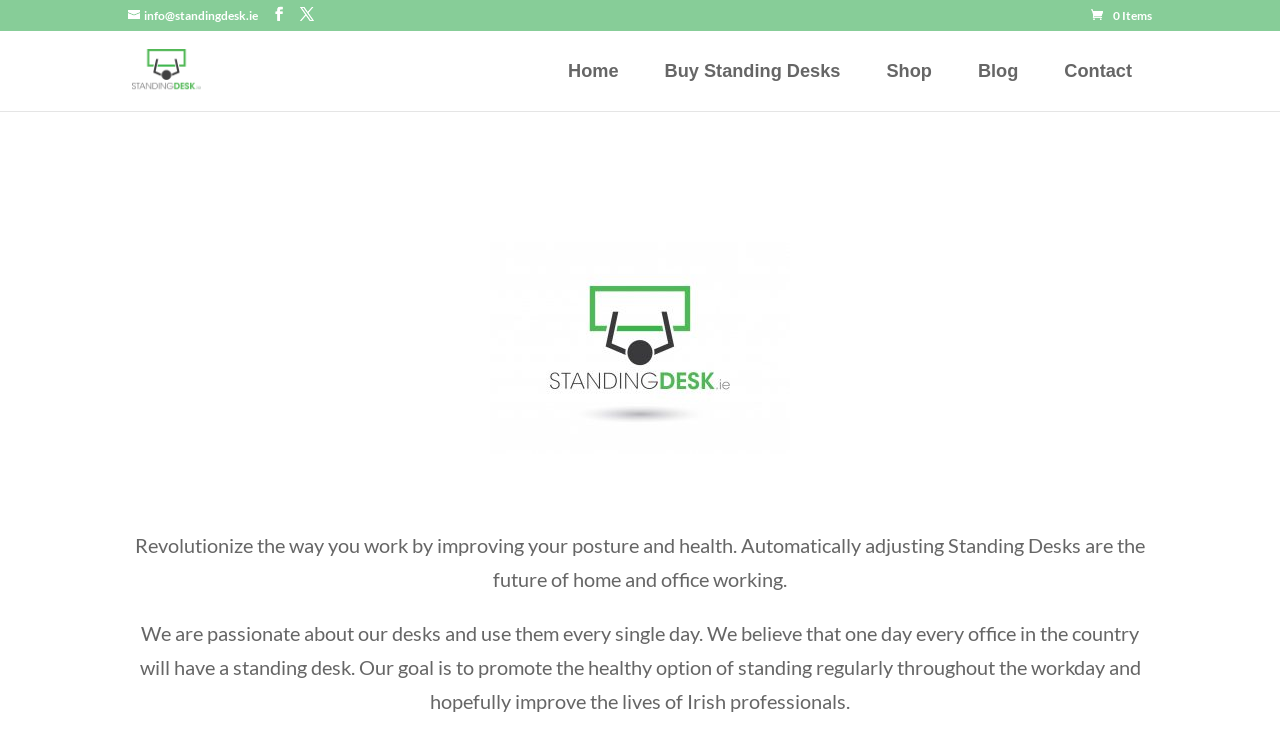Locate the bounding box coordinates of the area where you should click to accomplish the instruction: "Click on the 'HOME' link".

None